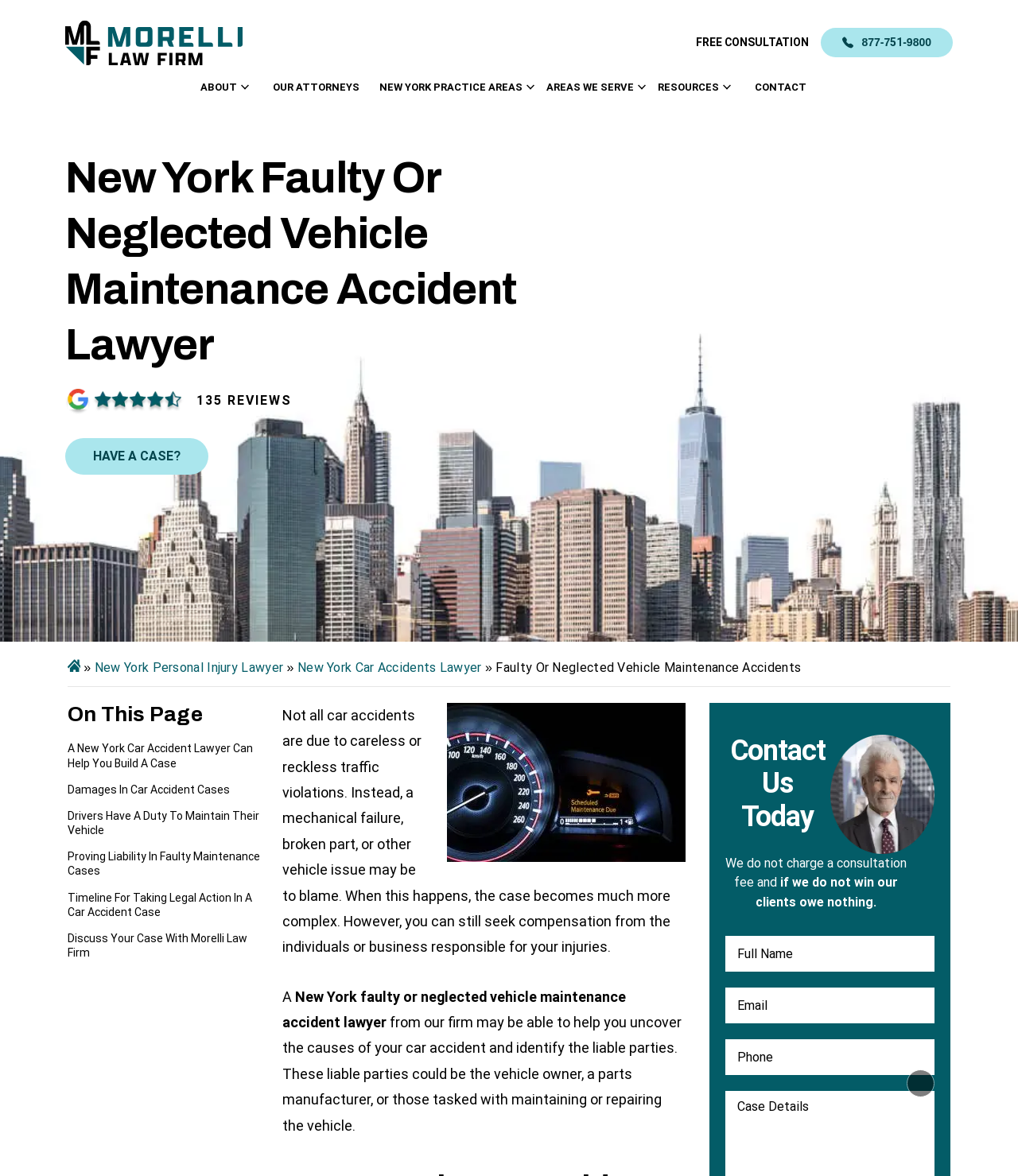Find the bounding box of the UI element described as follows: "New York Practice Areas".

[0.372, 0.062, 0.513, 0.087]